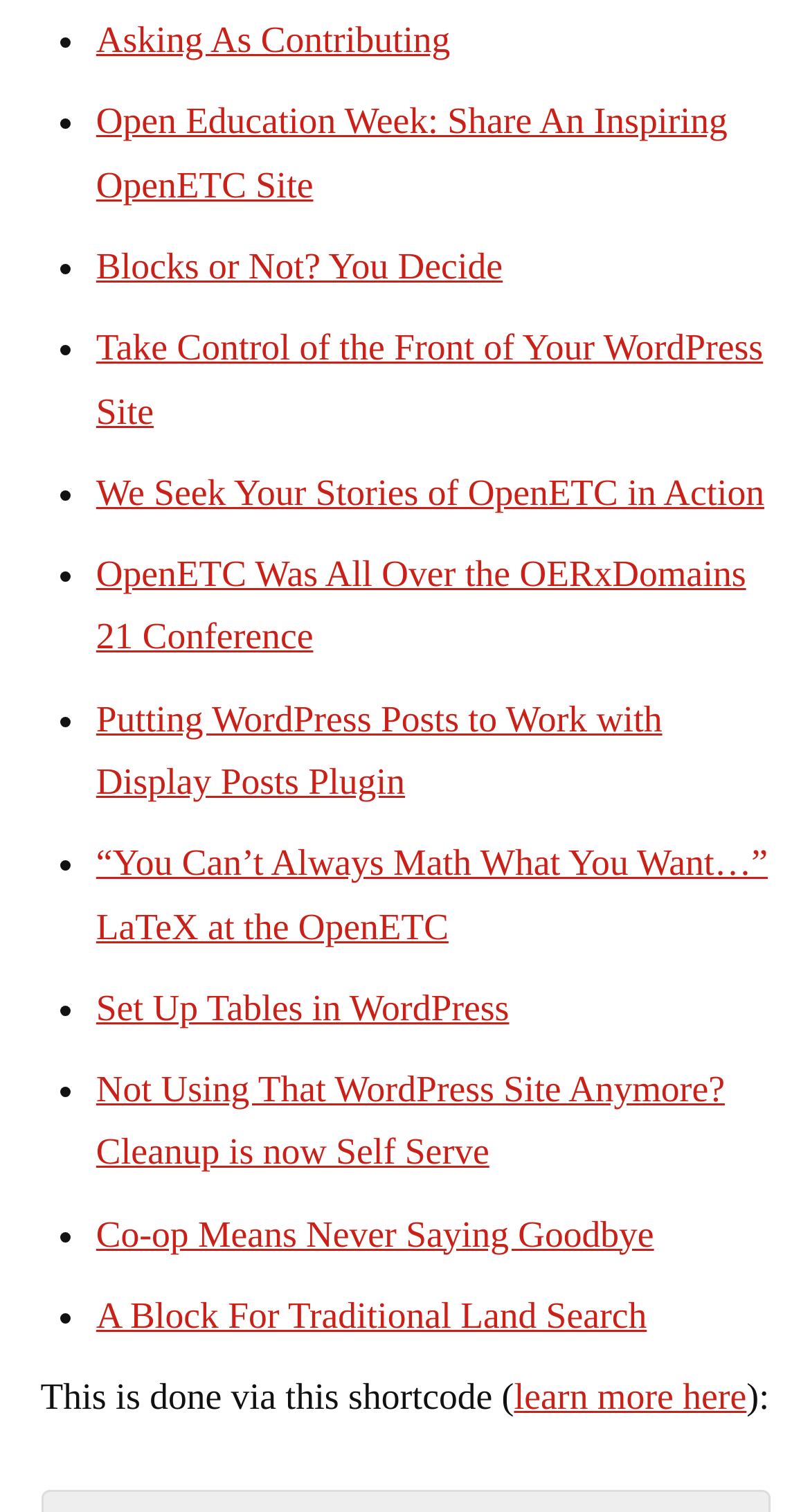What is the purpose of the shortcode mentioned at the bottom of the webpage?
Provide an in-depth and detailed answer to the question.

I read the text at the bottom of the webpage, which mentions a shortcode and provides a link to 'learn more here'. This suggests that the purpose of the shortcode is to learn more about something.